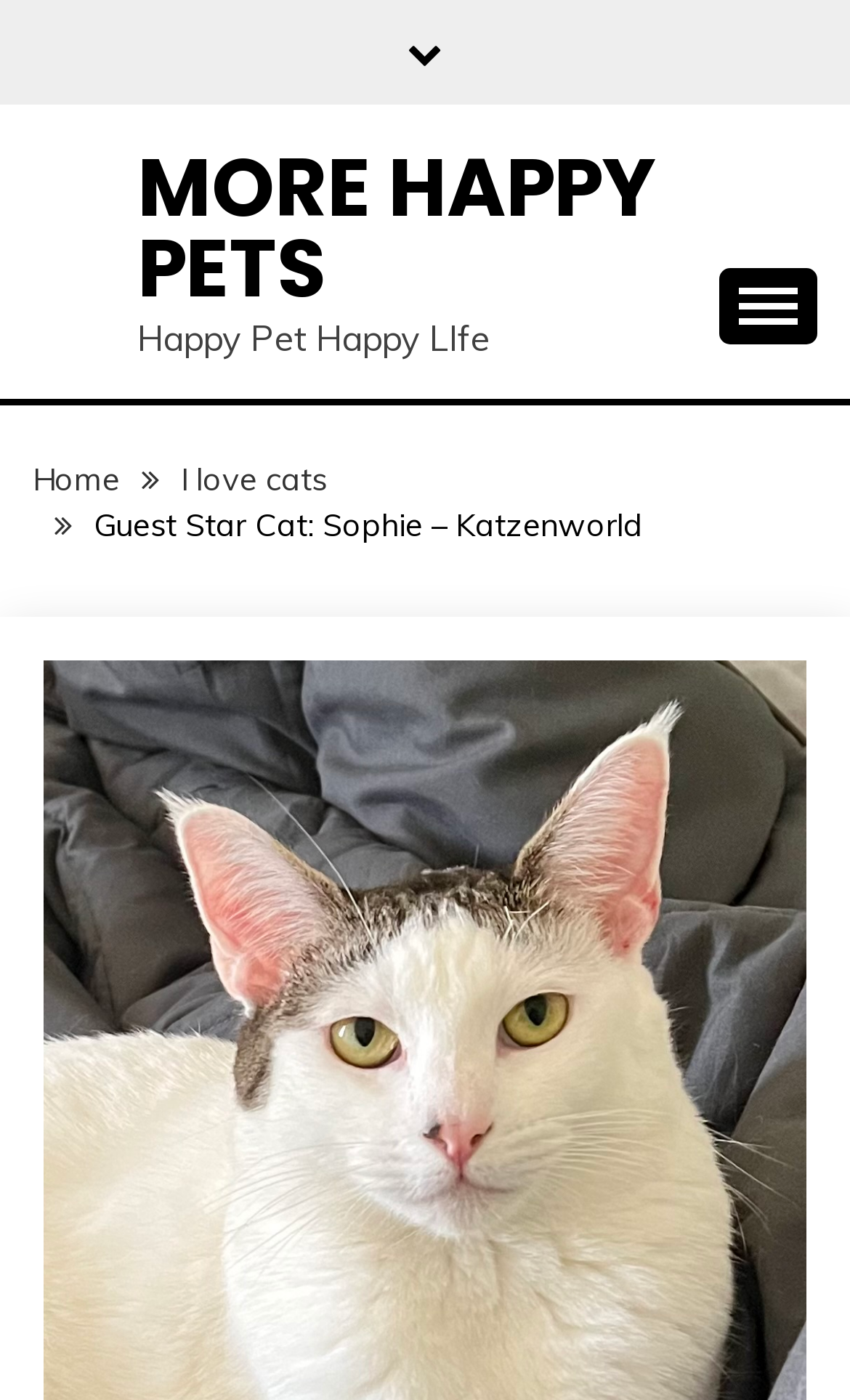Extract the main headline from the webpage and generate its text.

Guest Star Cat: Sophie – Katzenworld